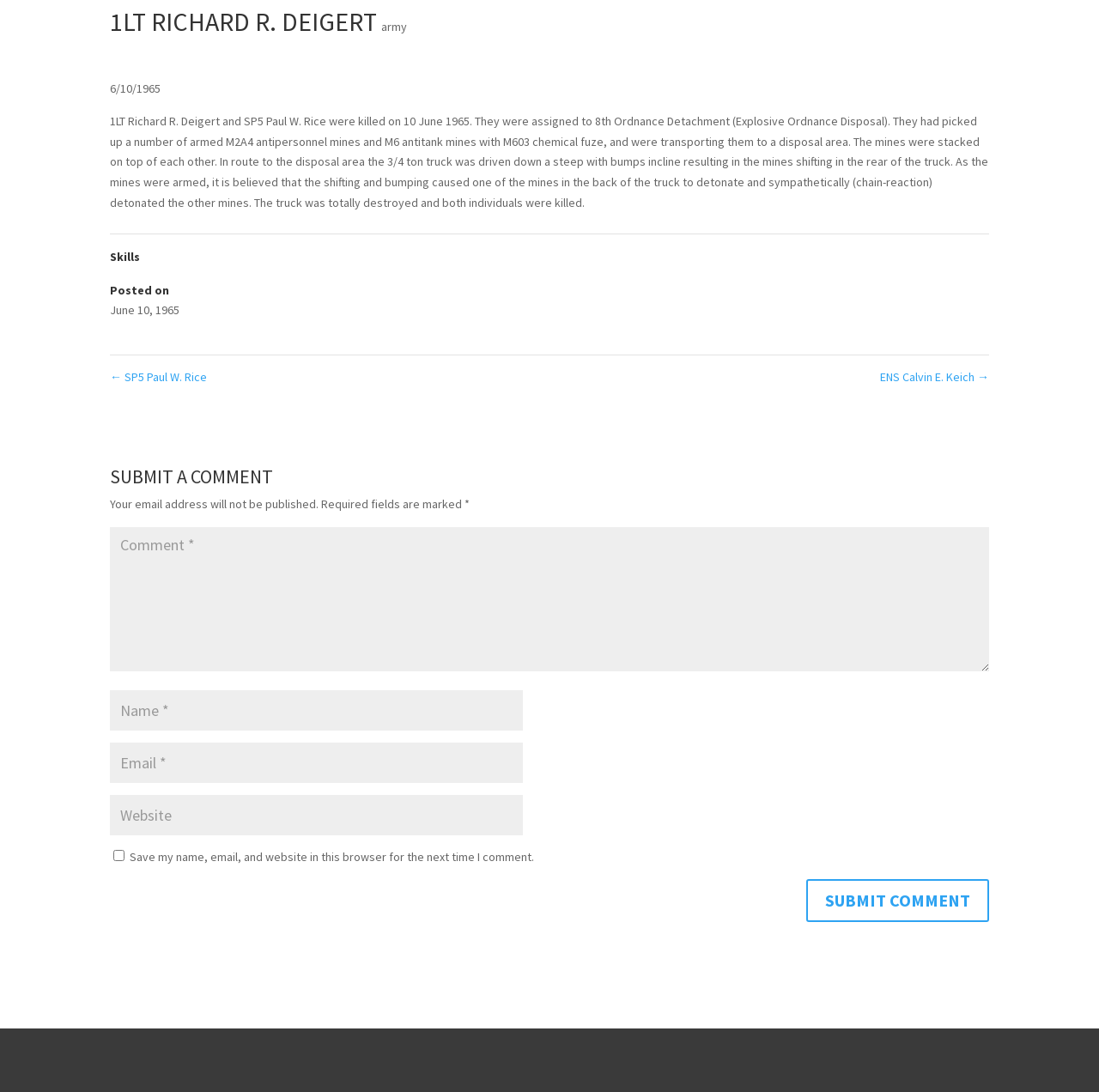How many textboxes are there for submitting a comment?
Please use the visual content to give a single word or phrase answer.

4